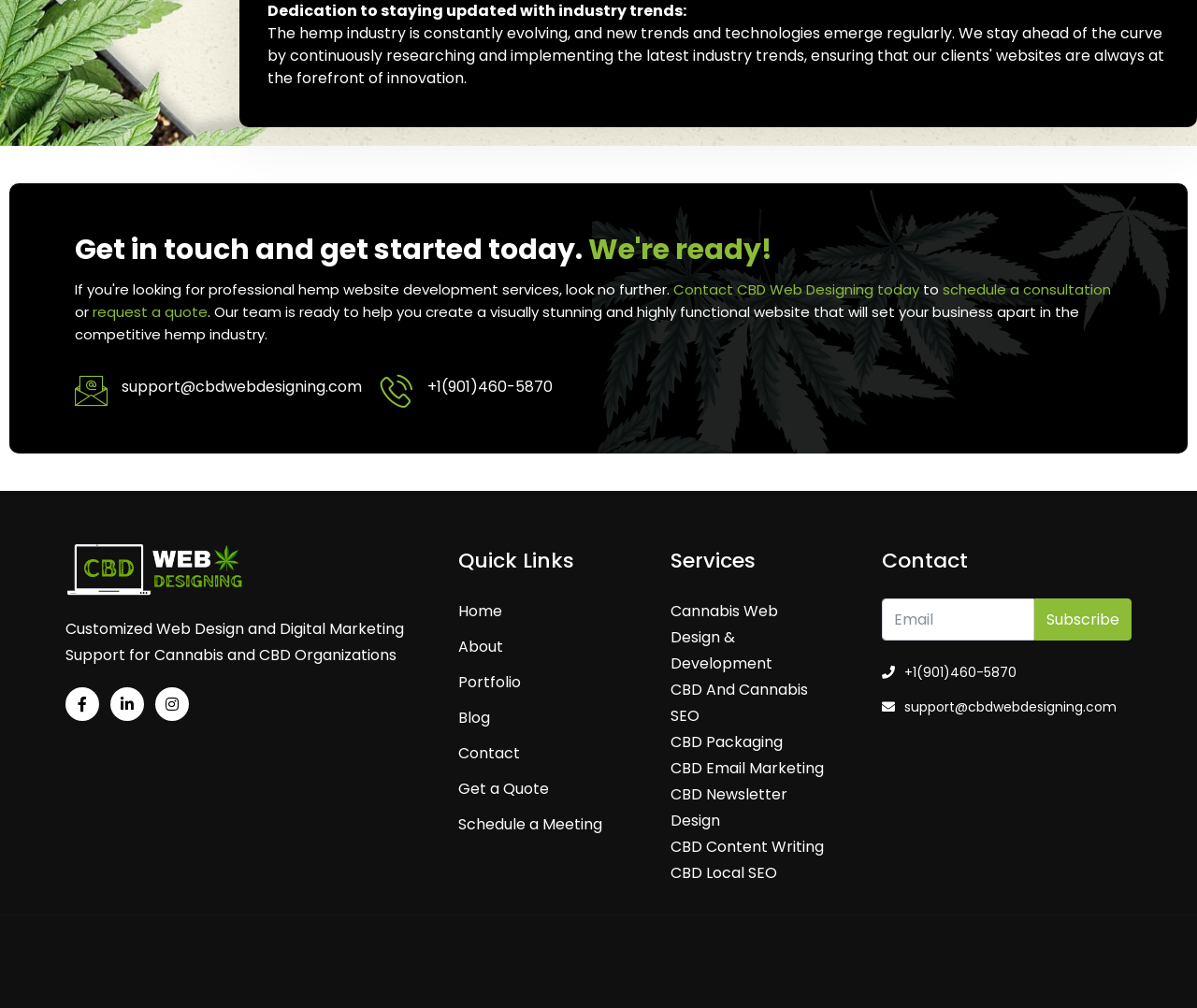Can you identify the bounding box coordinates of the clickable region needed to carry out this instruction: 'Request a quote'? The coordinates should be four float numbers within the range of 0 to 1, stated as [left, top, right, bottom].

[0.077, 0.298, 0.173, 0.321]